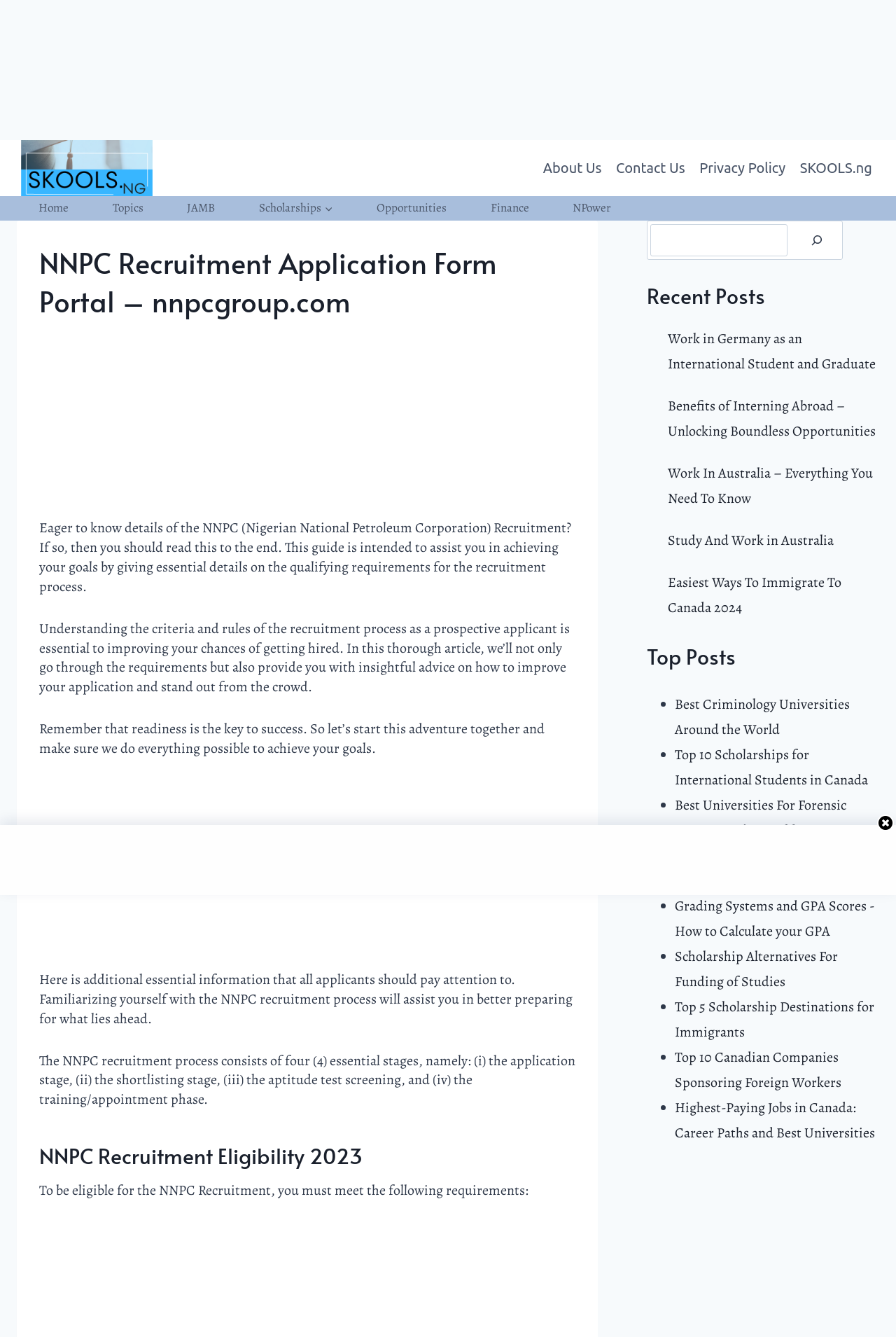Please identify the bounding box coordinates of the element I should click to complete this instruction: 'Click on the 'About Us' link'. The coordinates should be given as four float numbers between 0 and 1, like this: [left, top, right, bottom].

[0.598, 0.112, 0.68, 0.139]